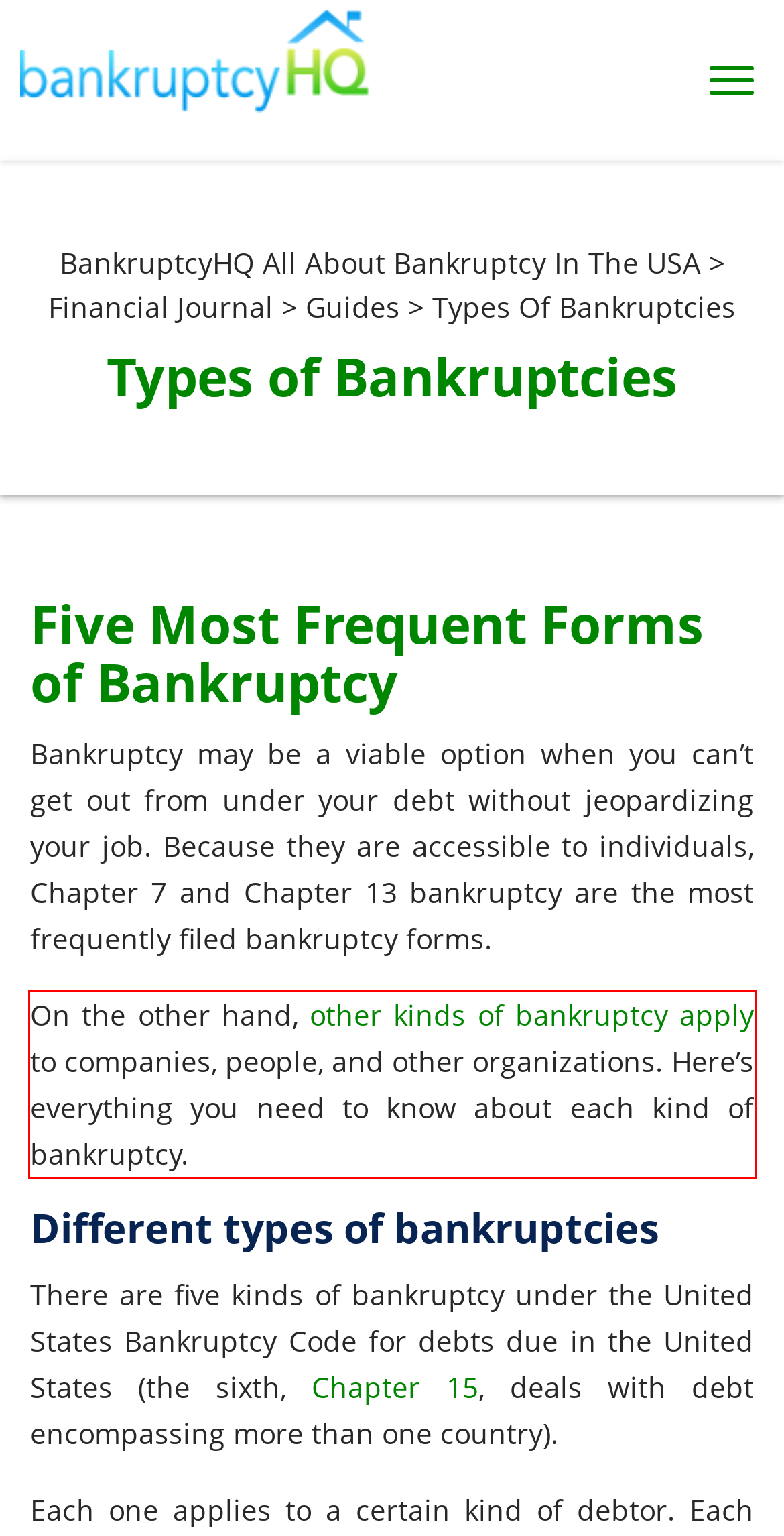Please recognize and transcribe the text located inside the red bounding box in the webpage image.

On the other hand, other kinds of bankruptcy apply to companies, people, and other organizations. Here’s everything you need to know about each kind of bankruptcy.